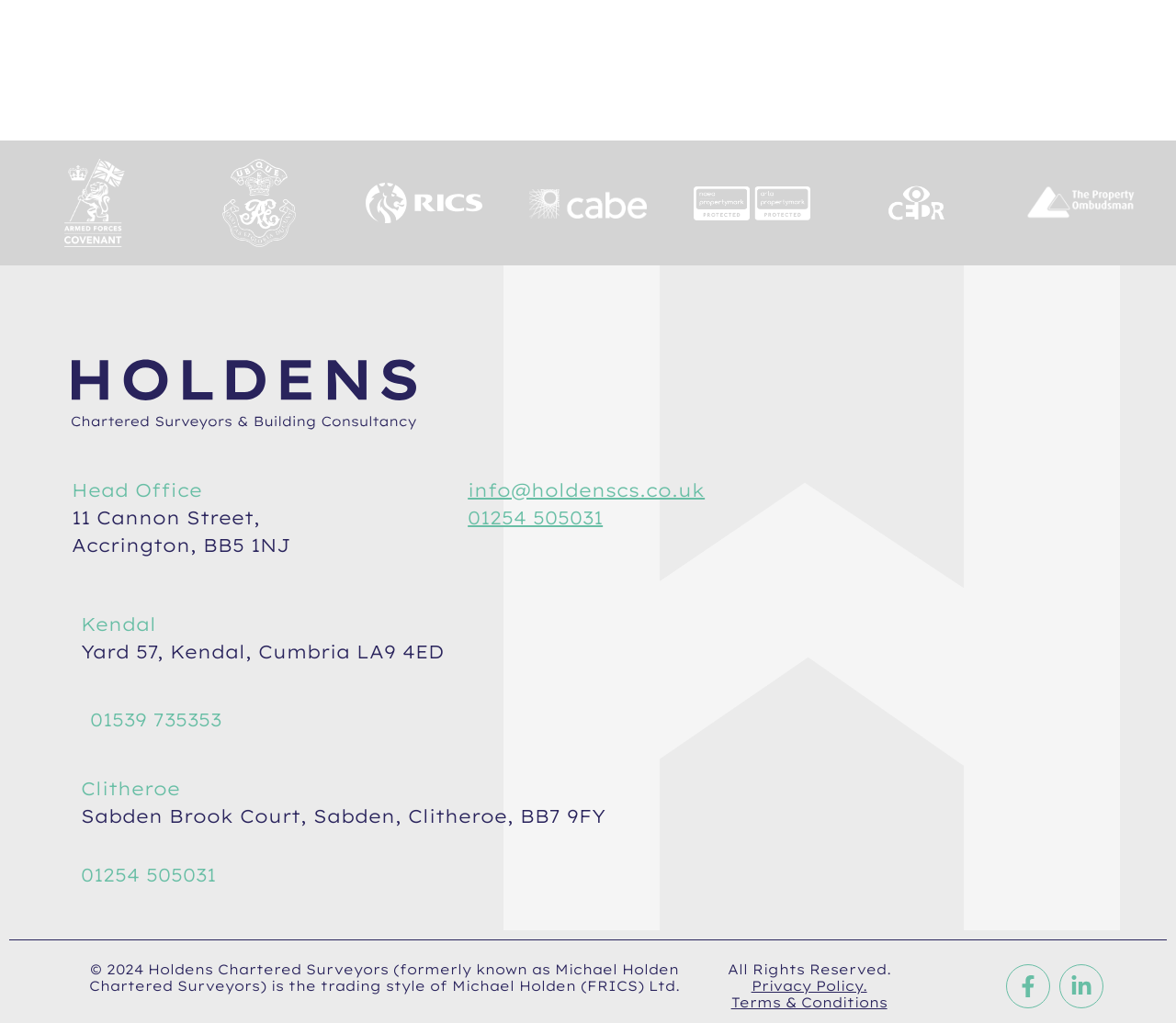Select the bounding box coordinates of the element I need to click to carry out the following instruction: "Follow on Facebook".

[0.855, 0.942, 0.893, 0.985]